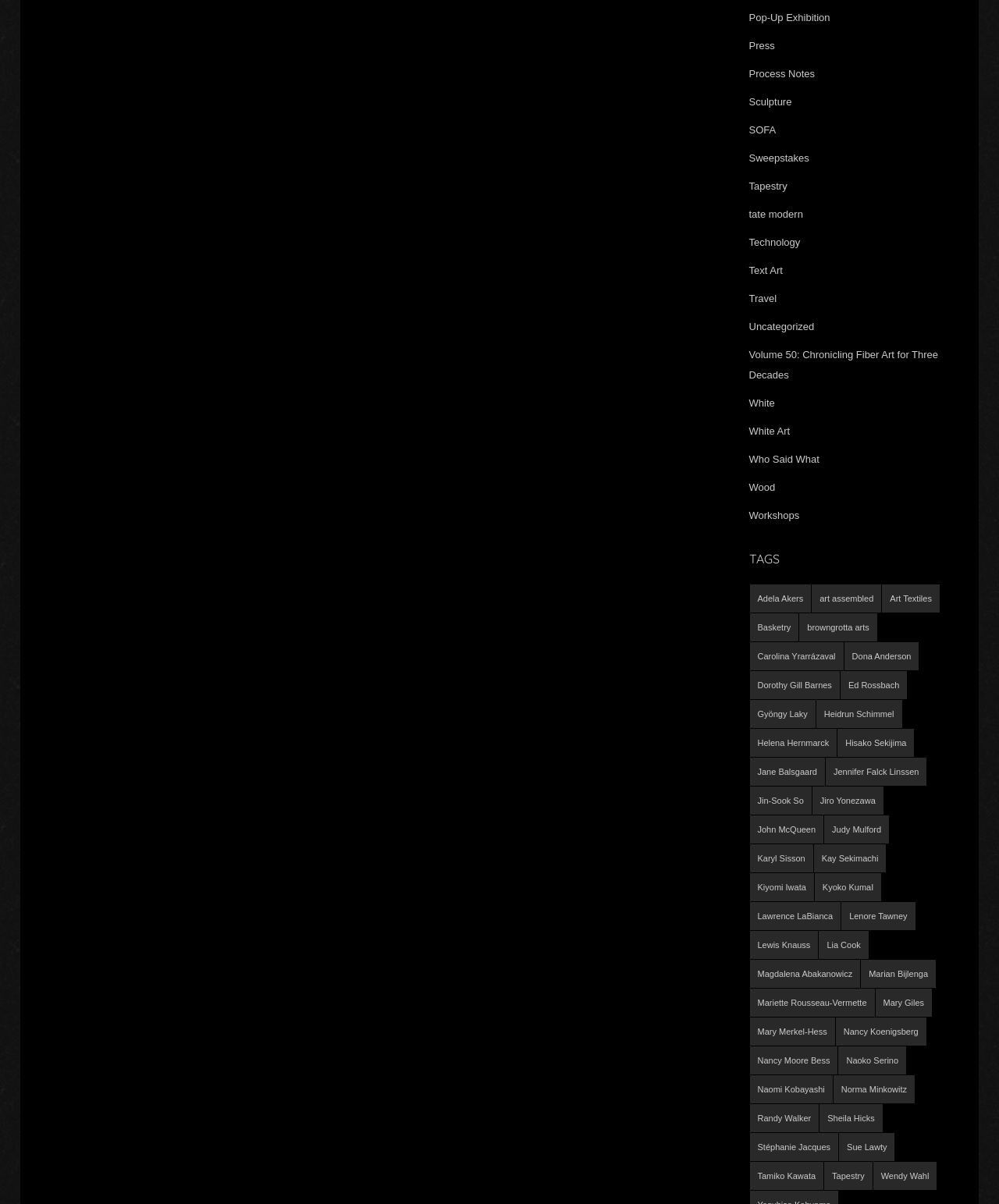What type of art is featured on this webpage?
Provide a short answer using one word or a brief phrase based on the image.

Fiber Art